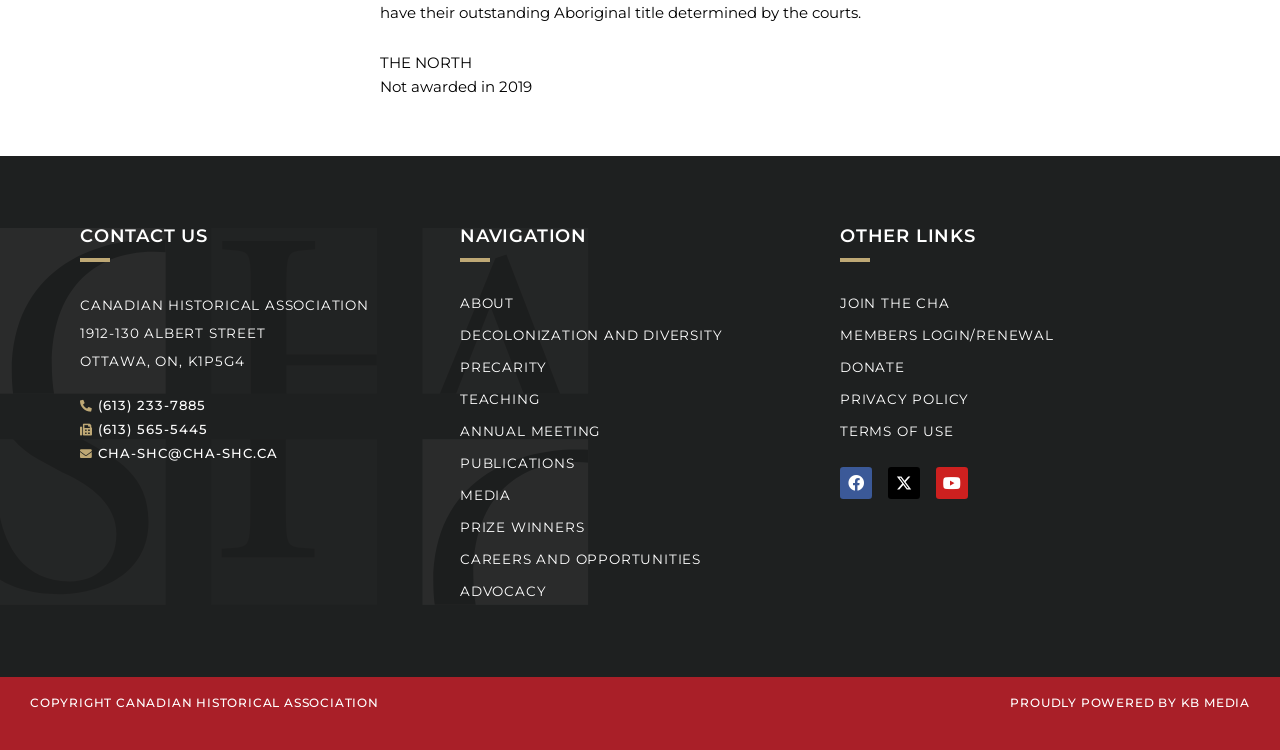Please find the bounding box coordinates of the element that needs to be clicked to perform the following instruction: "Follow the Canadian Historical Association on Facebook". The bounding box coordinates should be four float numbers between 0 and 1, represented as [left, top, right, bottom].

[0.656, 0.623, 0.681, 0.666]